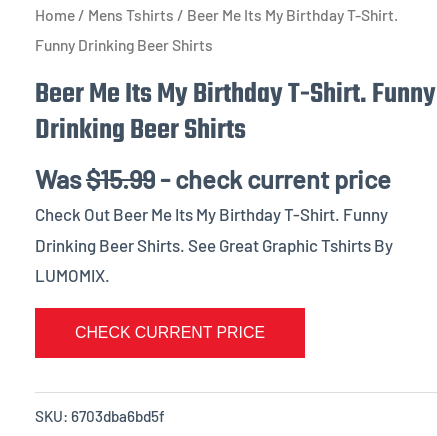What is the theme of the t-shirt design?
Refer to the image and give a detailed response to the question.

The t-shirt design features a fun drinking theme, which is ideal for celebrating birthdays, as mentioned in the product description, and is part of a collection that focuses on graphic apparel with humorous and light-hearted clothing options.